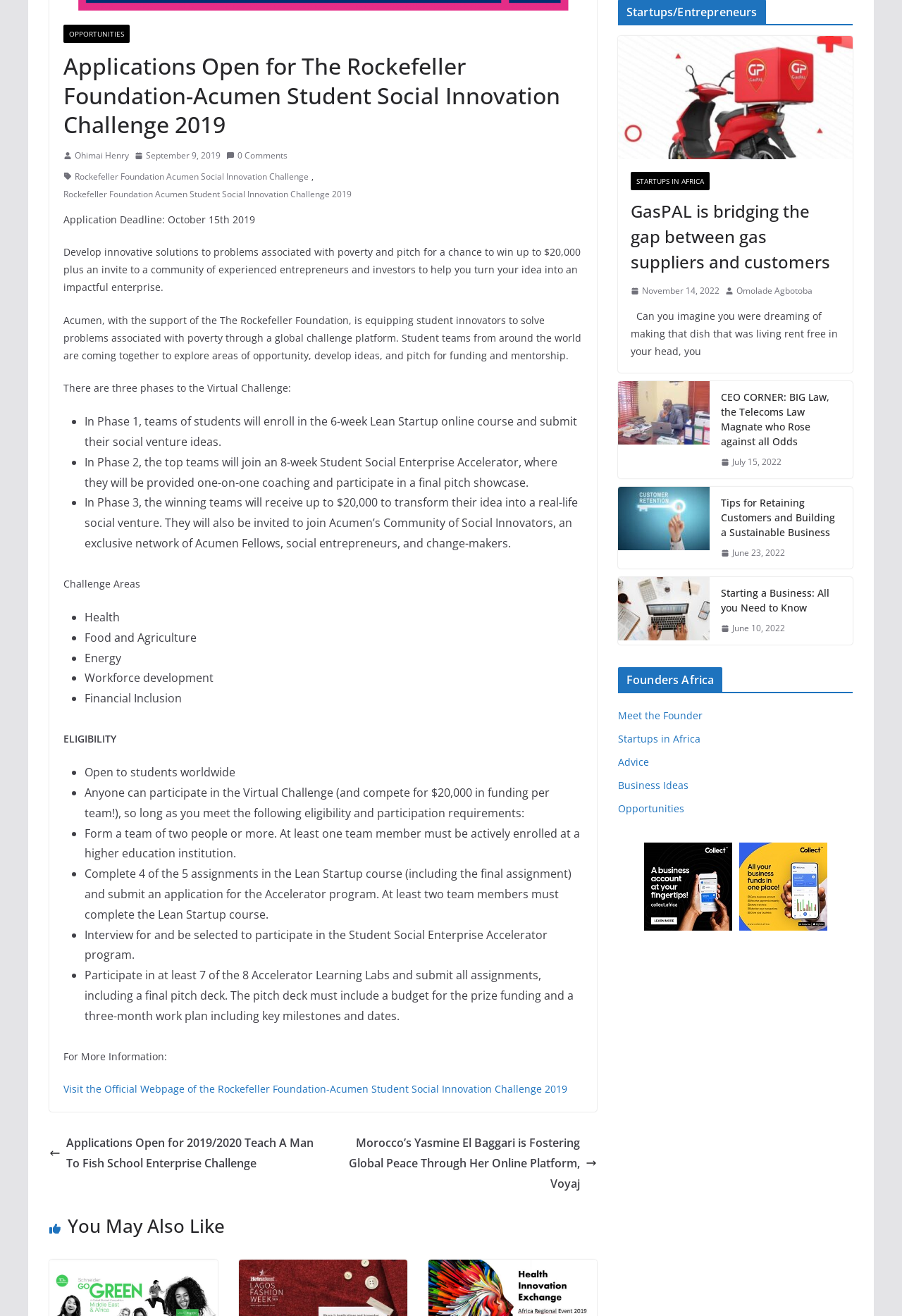Determine the bounding box for the described UI element: "Startups in Africa".

[0.685, 0.556, 0.777, 0.566]